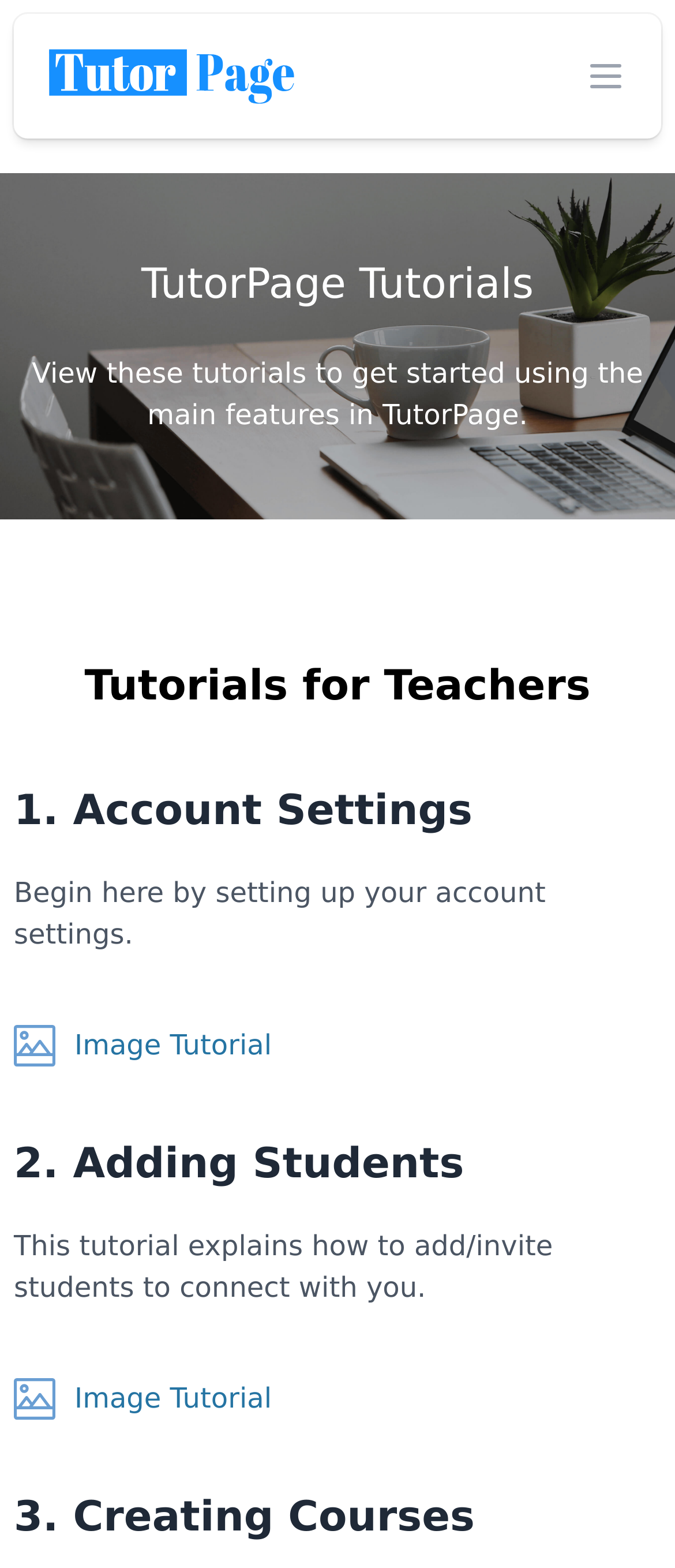Where is the 'Close main menu' button located?
Relying on the image, give a concise answer in one word or a brief phrase.

Top right